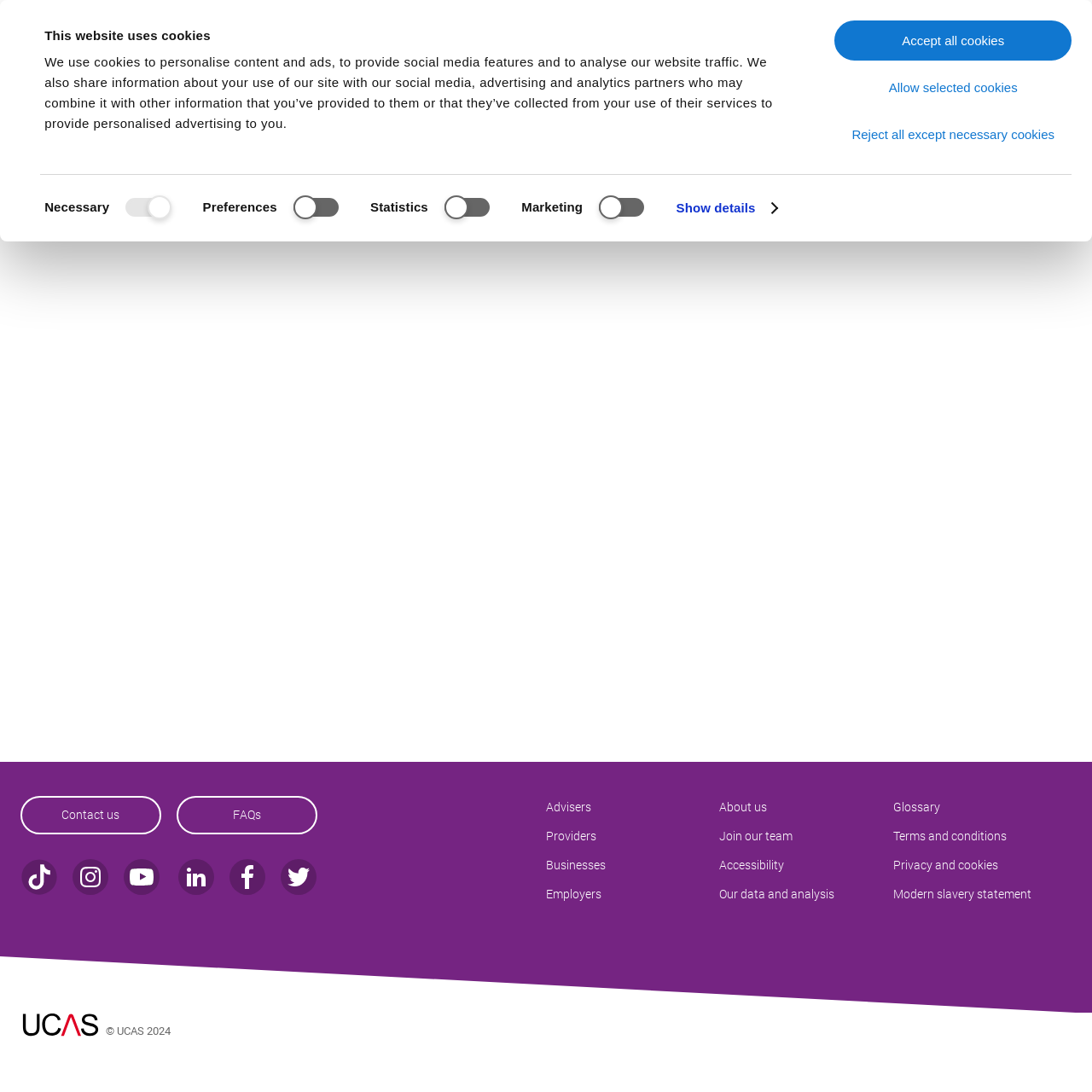What are the options to respond to cookies?
Based on the screenshot, give a detailed explanation to answer the question.

I counted the number of buttons related to cookie response, which are 'Reject all except necessary cookies', 'Allow selected cookies', and 'Accept all cookies', hence the answer is 3.